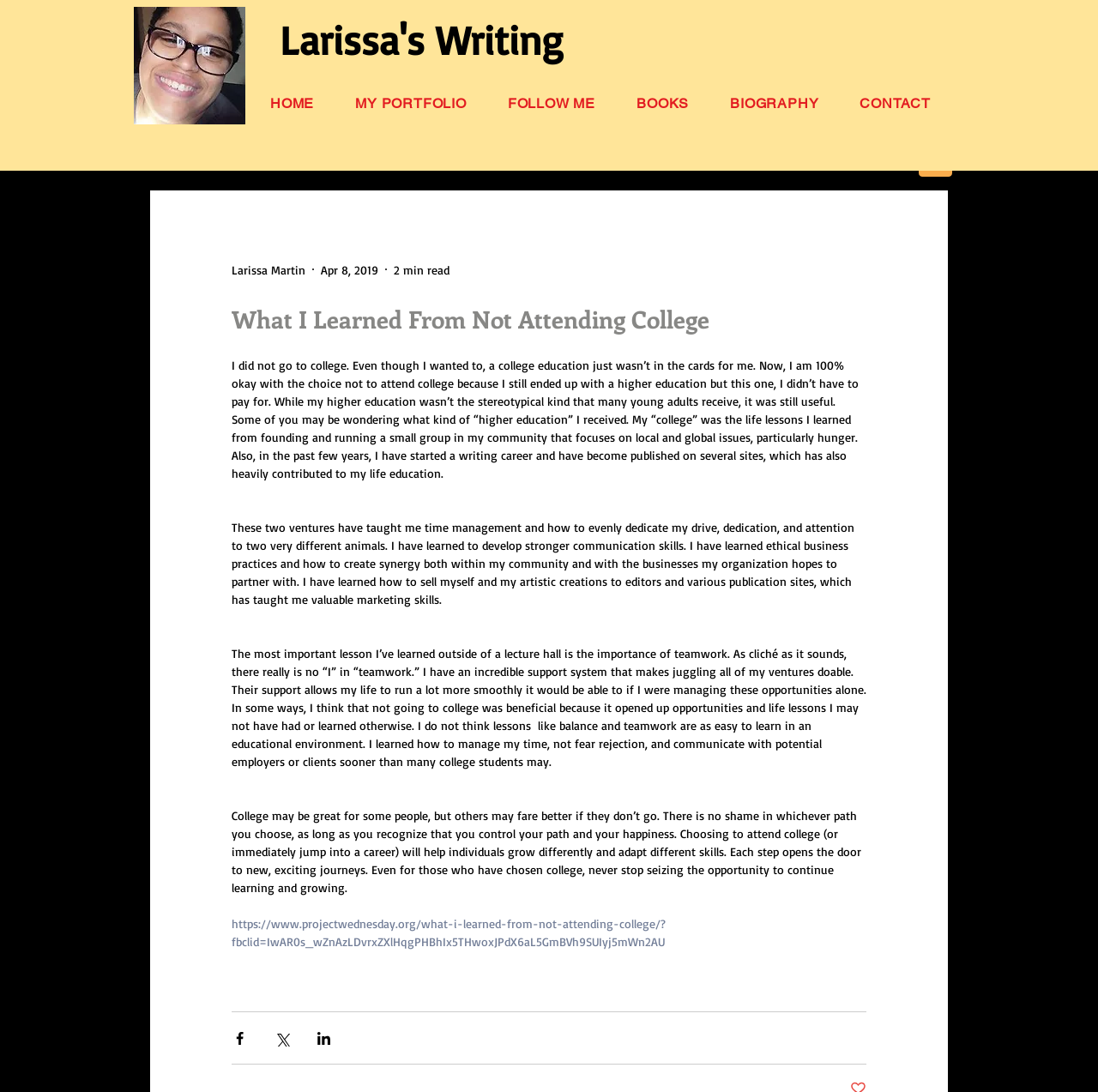Please locate the bounding box coordinates of the element that needs to be clicked to achieve the following instruction: "Click the 'Share via Facebook' button". The coordinates should be four float numbers between 0 and 1, i.e., [left, top, right, bottom].

[0.211, 0.943, 0.226, 0.958]